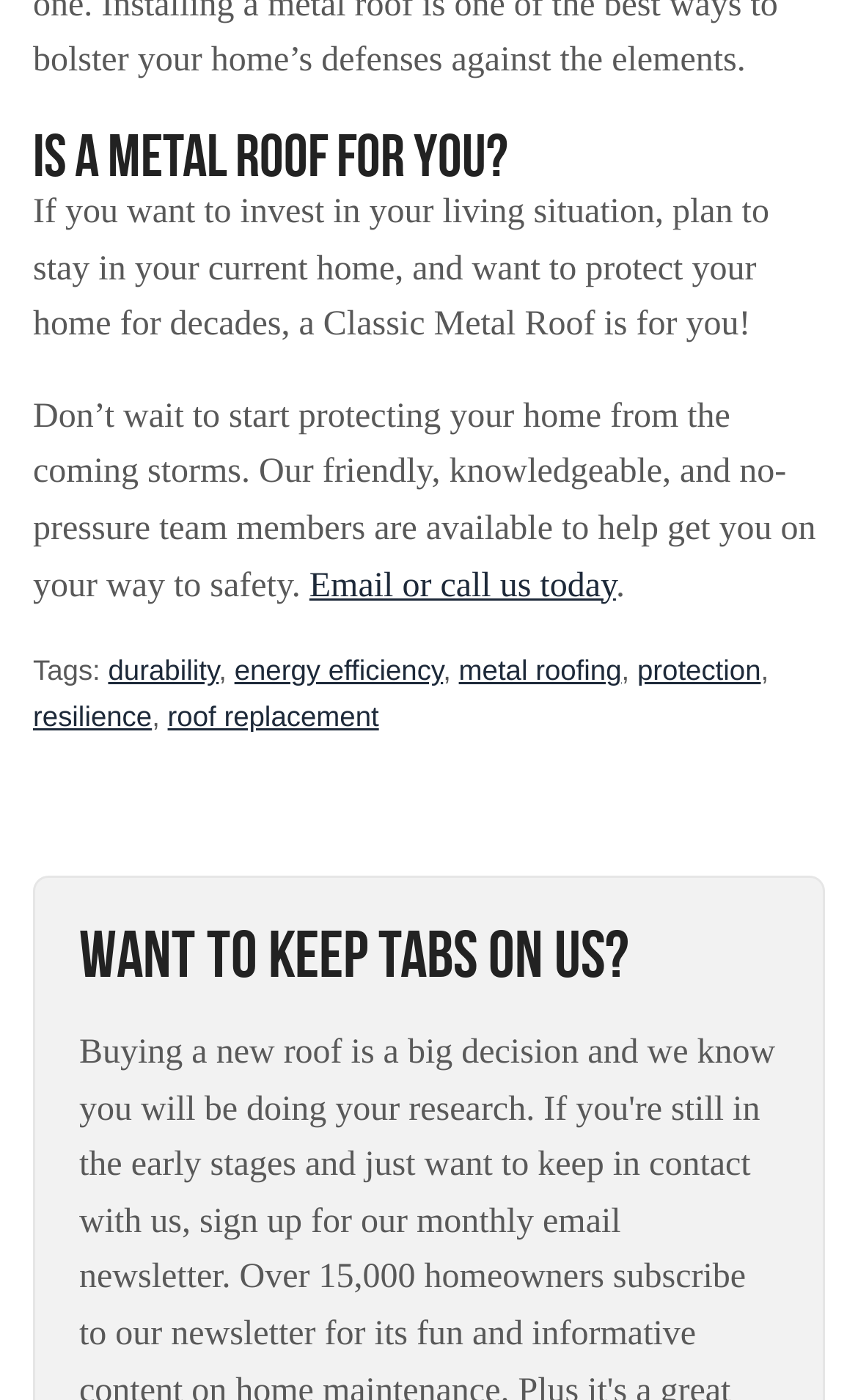Determine the bounding box coordinates of the UI element described by: "resilience".

[0.038, 0.499, 0.177, 0.523]